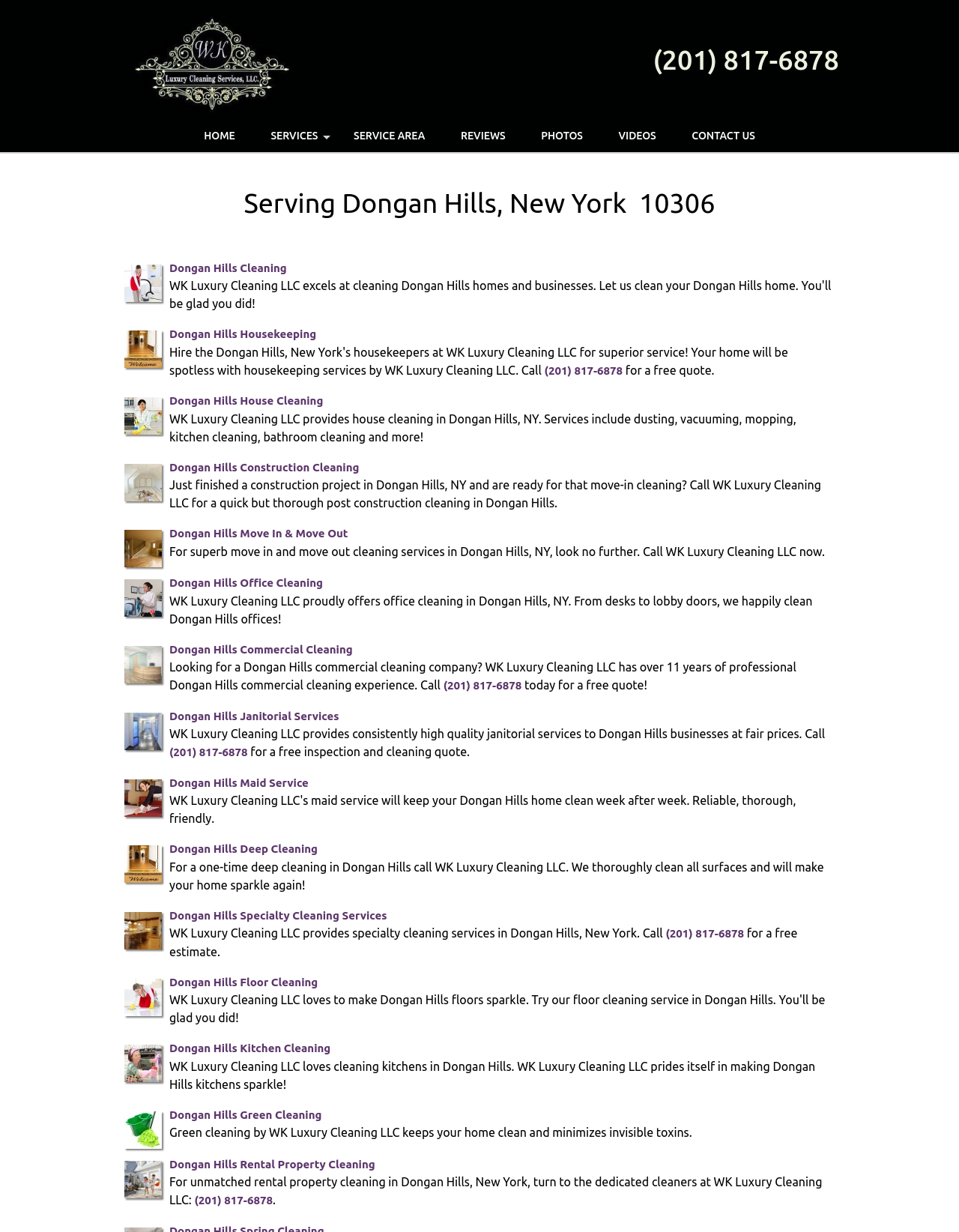What is the area served by WK Luxury Cleaning LLC?
Utilize the image to construct a detailed and well-explained answer.

I found this information by looking at the top of the webpage, where it is stated that WK Luxury Cleaning LLC provides services in Dongan Hills, New York, and also by examining the various links and text descriptions on the page, which consistently mention Dongan Hills as the service area.